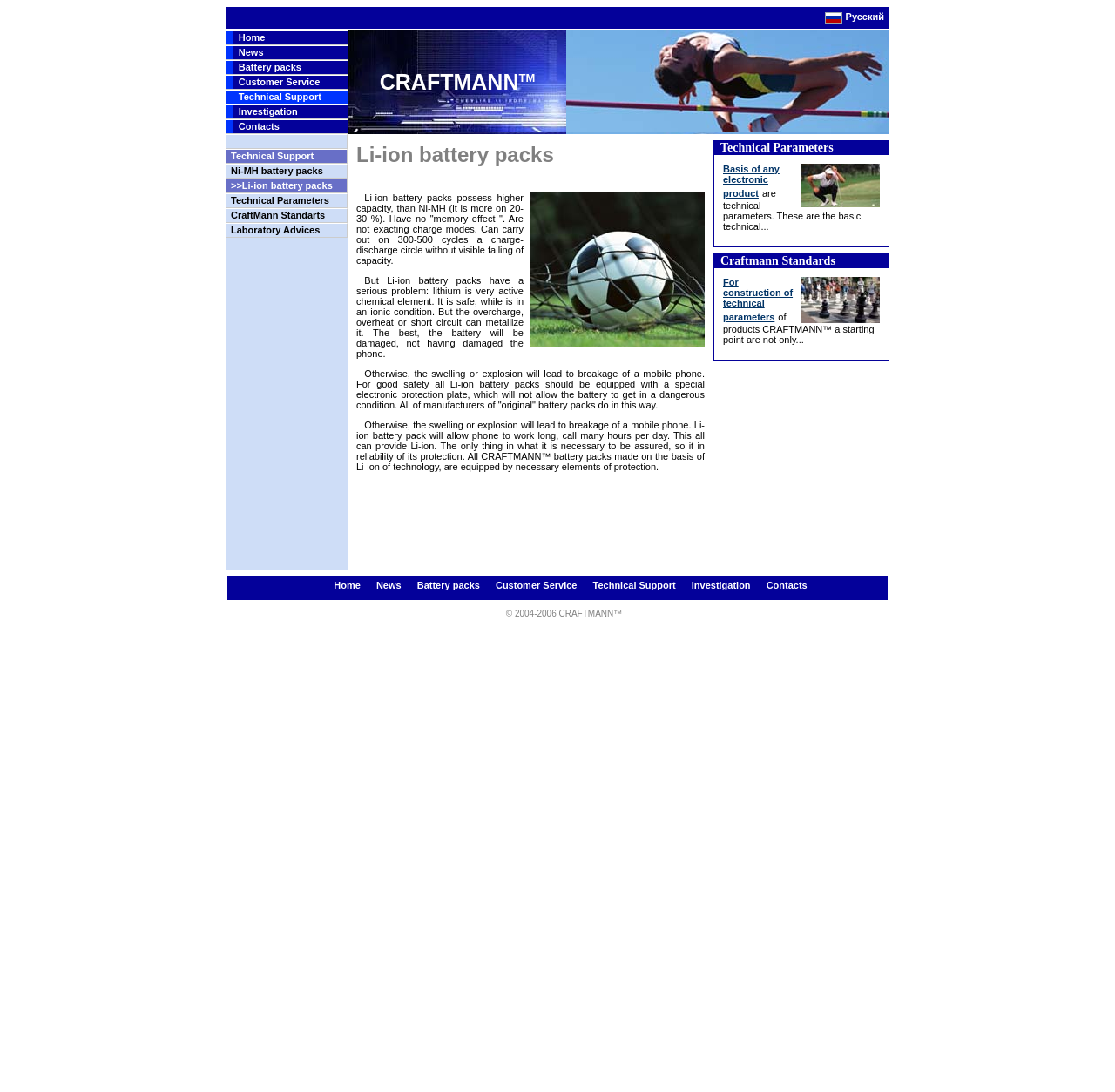Please identify the bounding box coordinates of where to click in order to follow the instruction: "Click on the CraftMann Standarts link".

[0.207, 0.192, 0.292, 0.202]